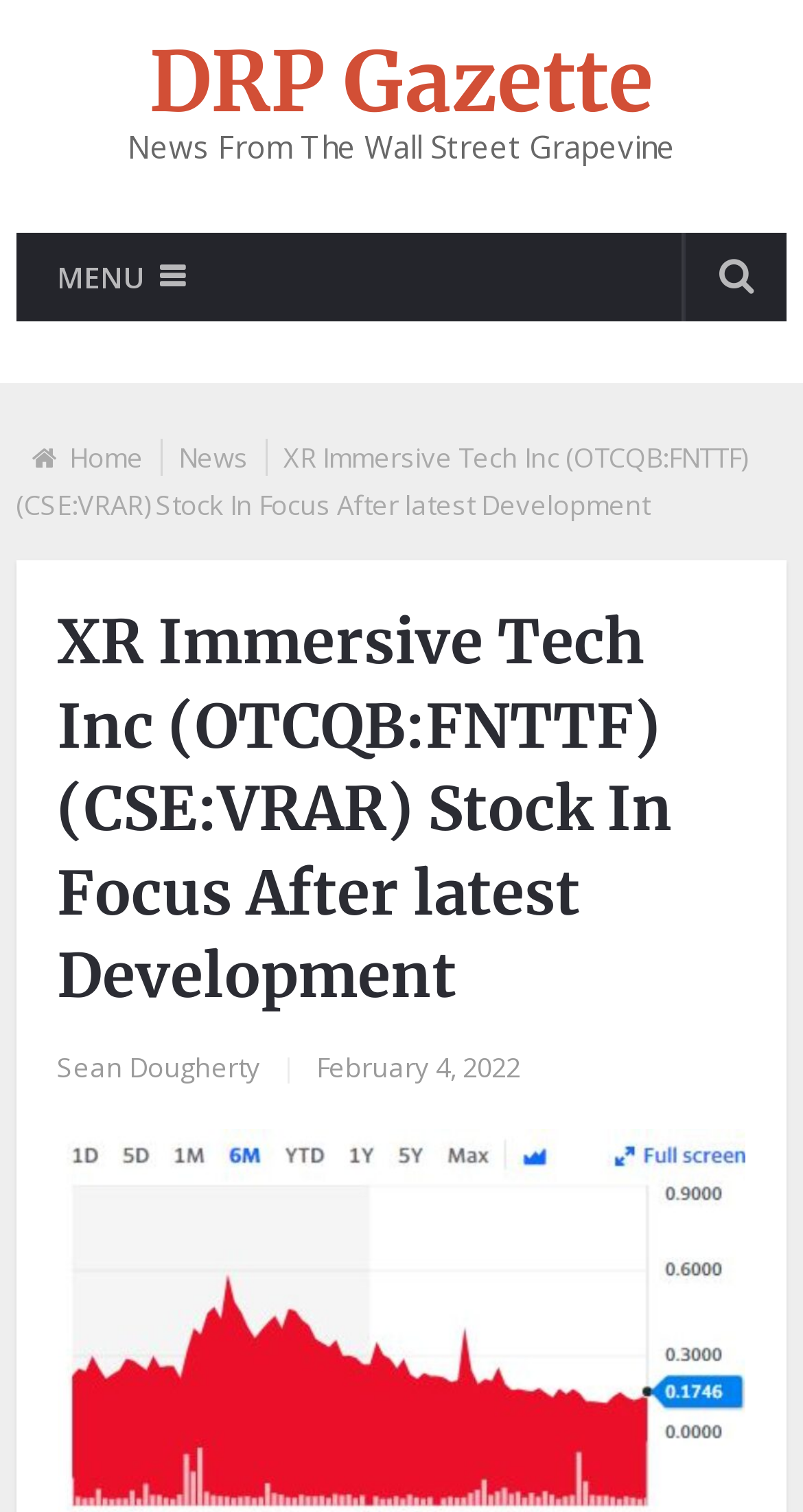What is the name of the website?
Please provide a single word or phrase answer based on the image.

DRP Gazette